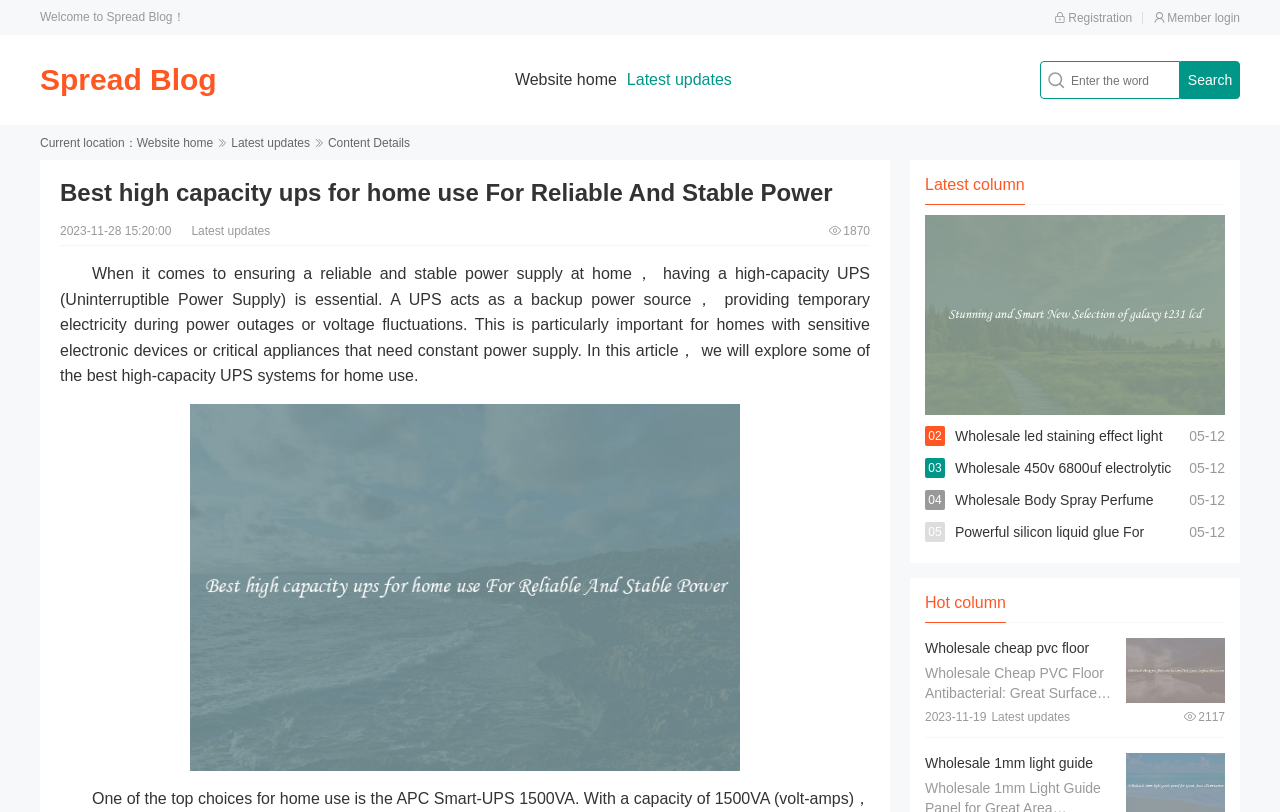What is the date of the latest column?
Please provide a comprehensive answer based on the information in the image.

The webpage displays the date of the latest column, which is '05-12', shown next to the 'Latest column' label.